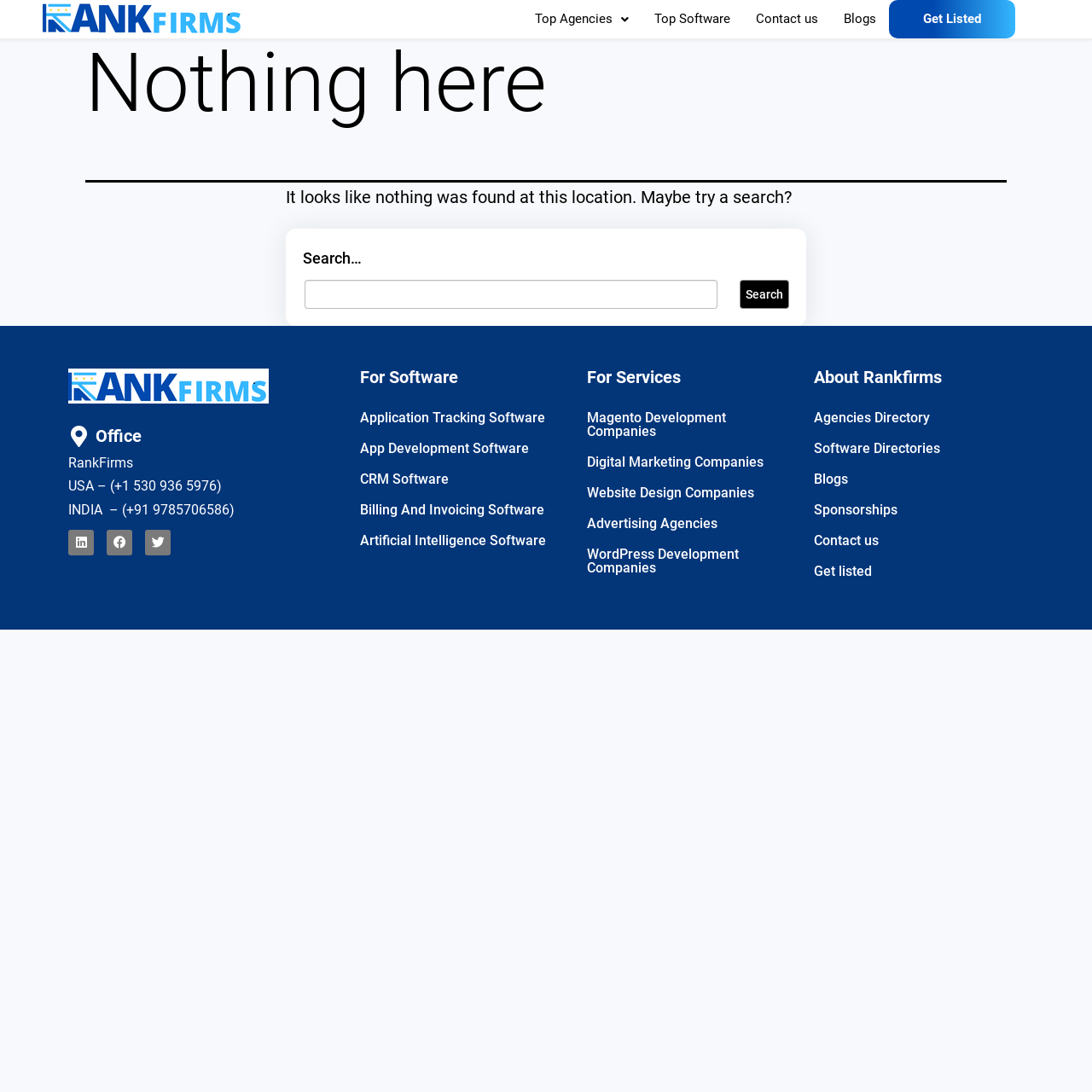Please give a succinct answer using a single word or phrase:
What is the last link on the bottom right?

Get listed